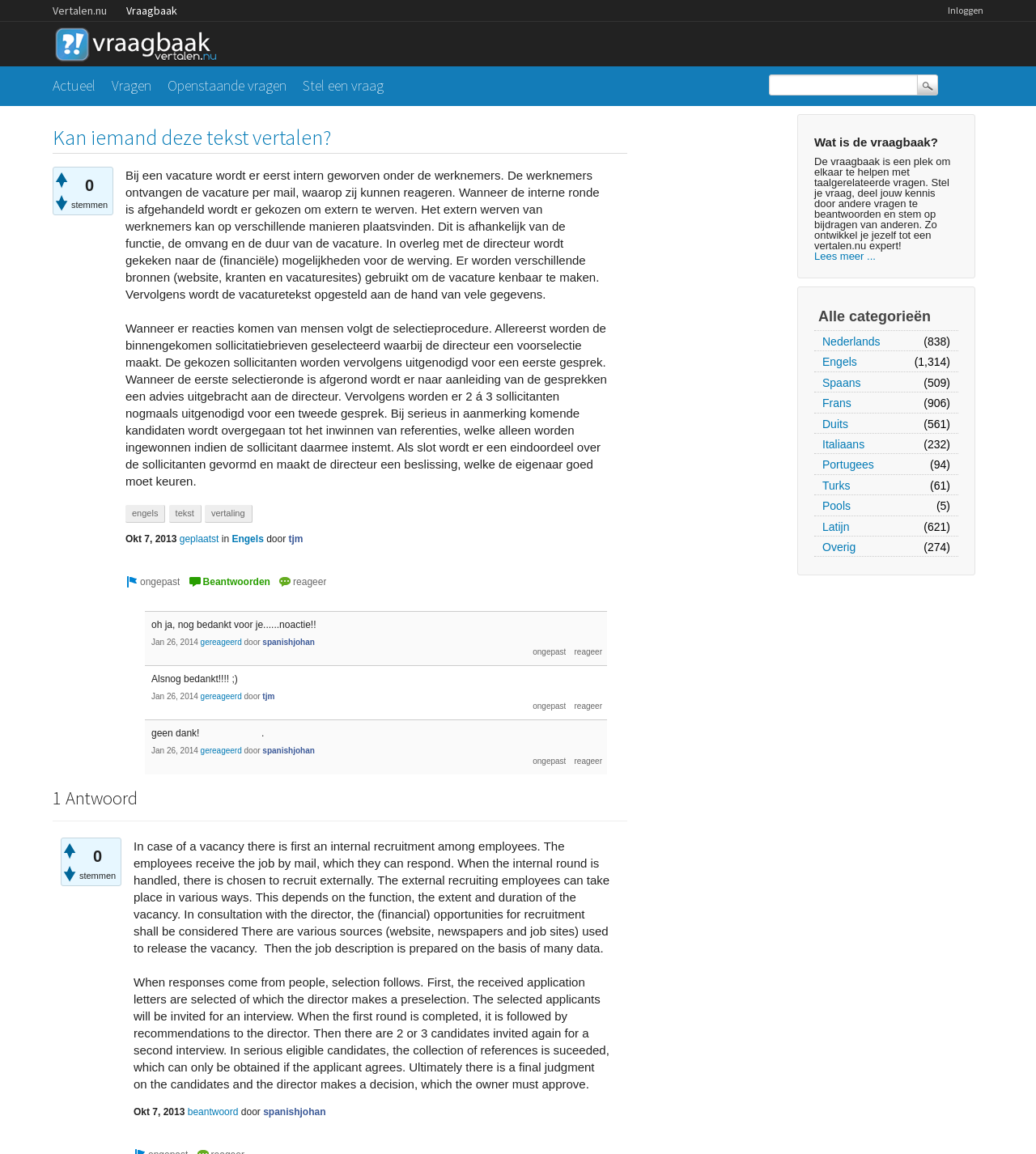Bounding box coordinates are specified in the format (top-left x, top-left y, bottom-right x, bottom-right y). All values are floating point numbers bounded between 0 and 1. Please provide the bounding box coordinate of the region this sentence describes: Alle categorieën

[0.786, 0.263, 0.925, 0.286]